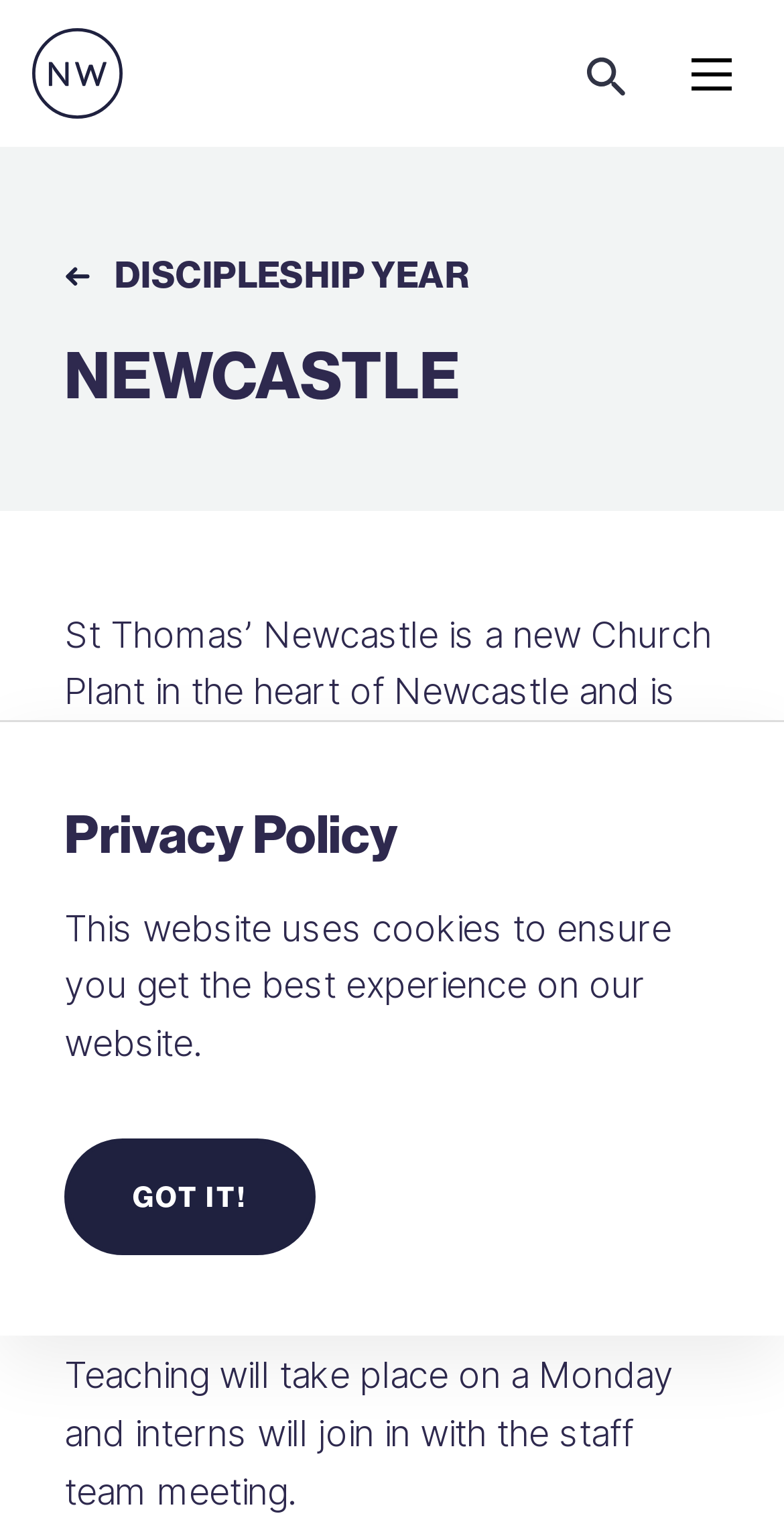Respond concisely with one word or phrase to the following query:
What is the day of the staff team meeting?

Monday